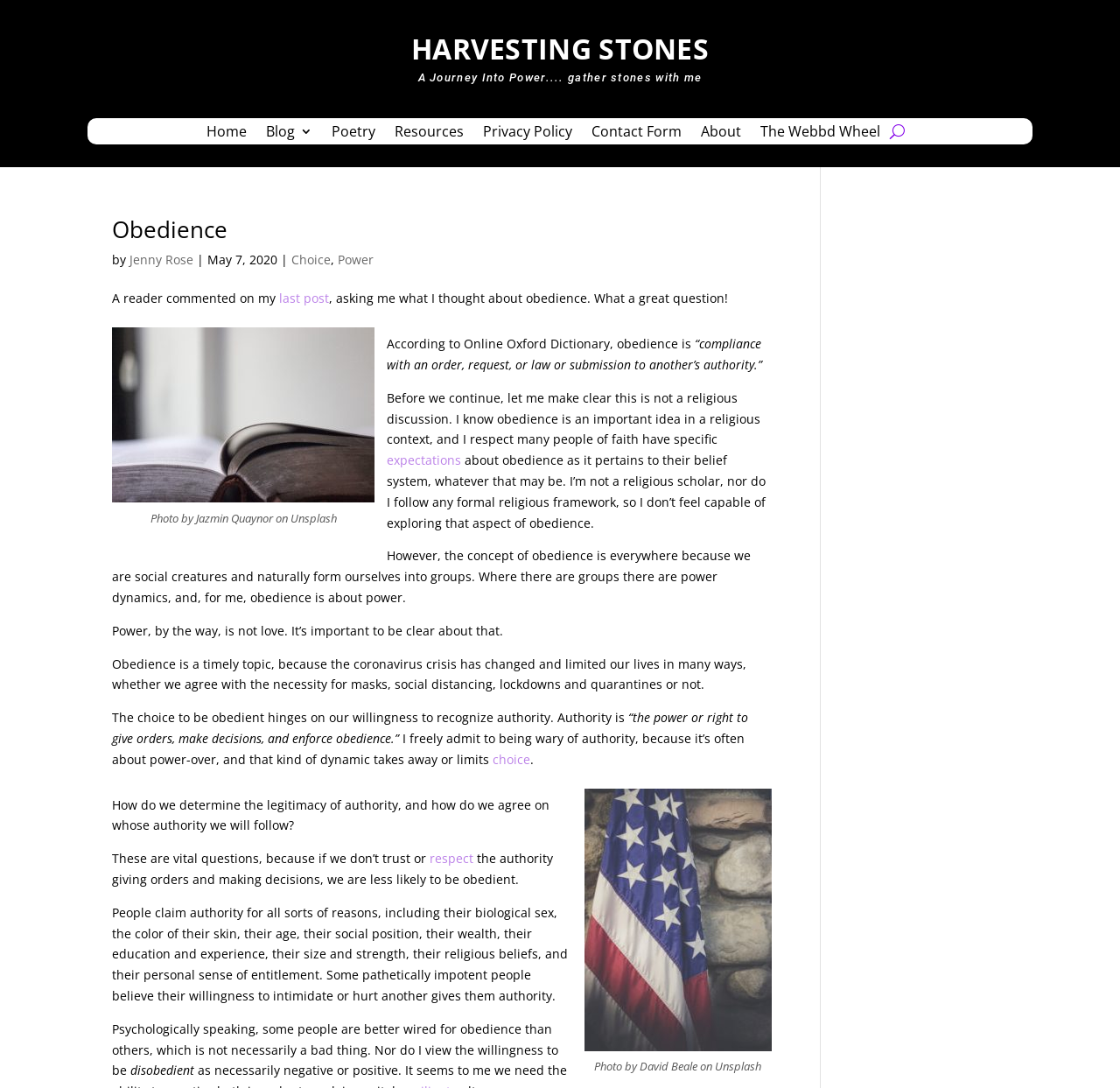Please mark the clickable region by giving the bounding box coordinates needed to complete this instruction: "Click the 'Obedience' link".

[0.1, 0.196, 0.203, 0.225]